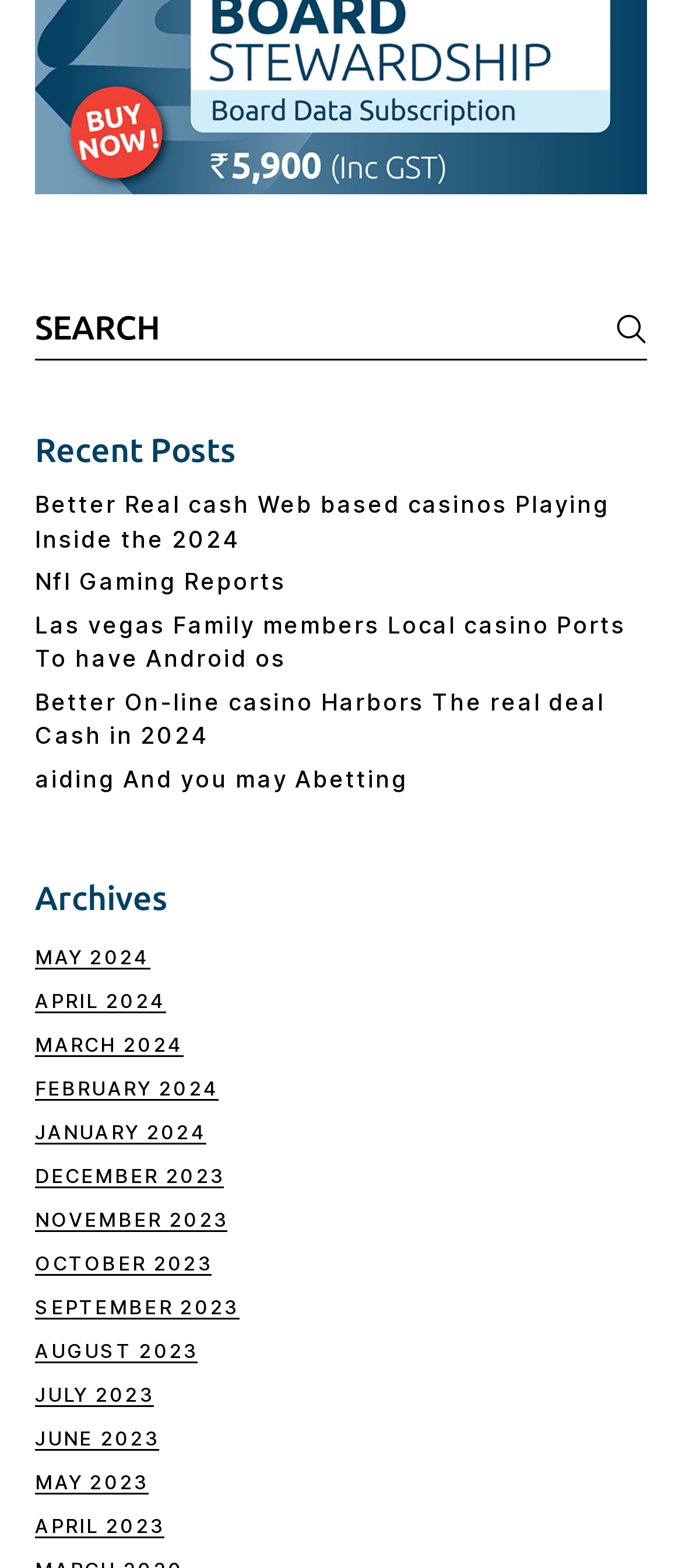Please provide the bounding box coordinates for the element that needs to be clicked to perform the instruction: "Click 'GET IN TOUCH TODAY!' to contact the web design service". The coordinates must consist of four float numbers between 0 and 1, formatted as [left, top, right, bottom].

None